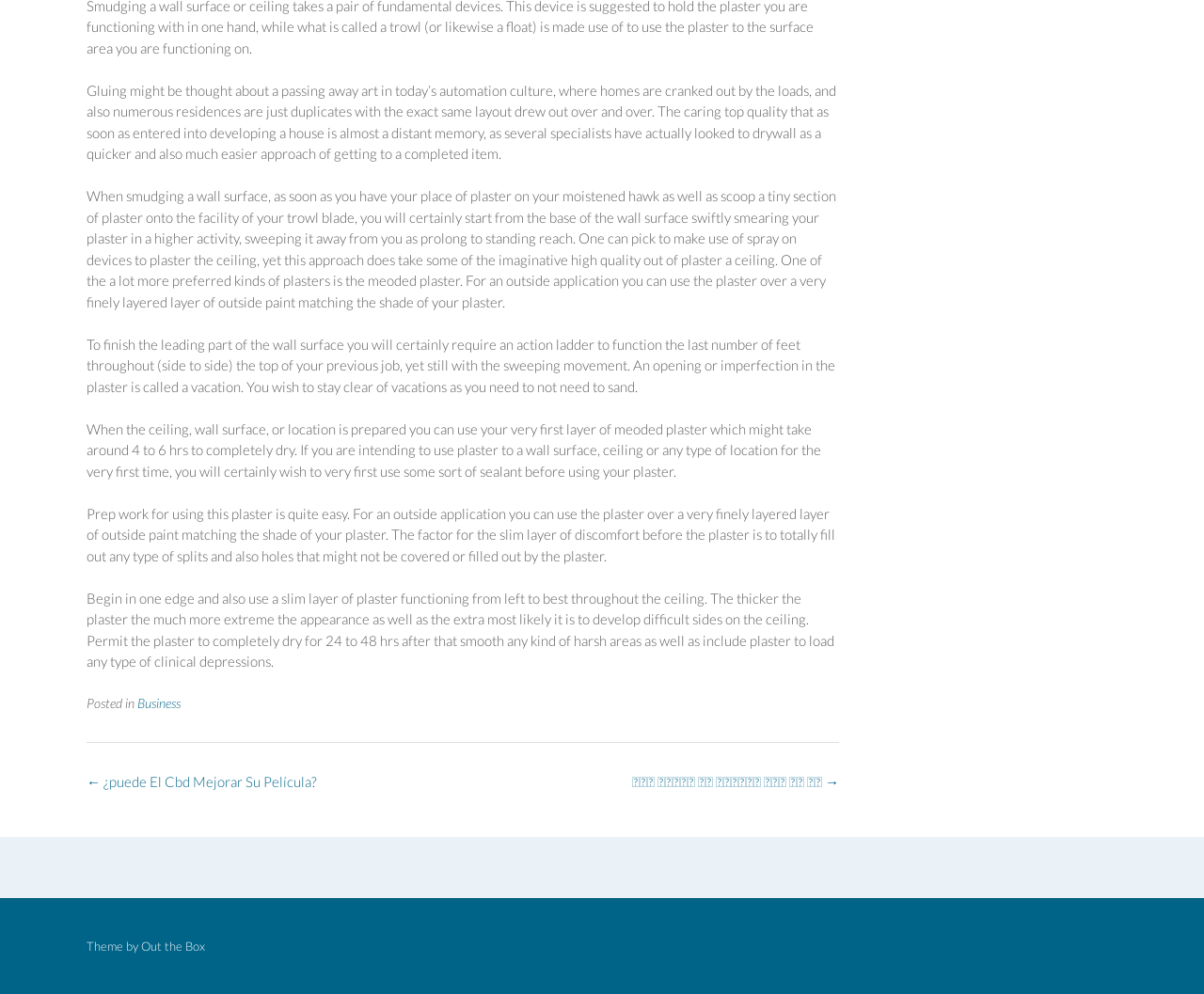Use a single word or phrase to respond to the question:
What is the main topic of this webpage?

Plastering